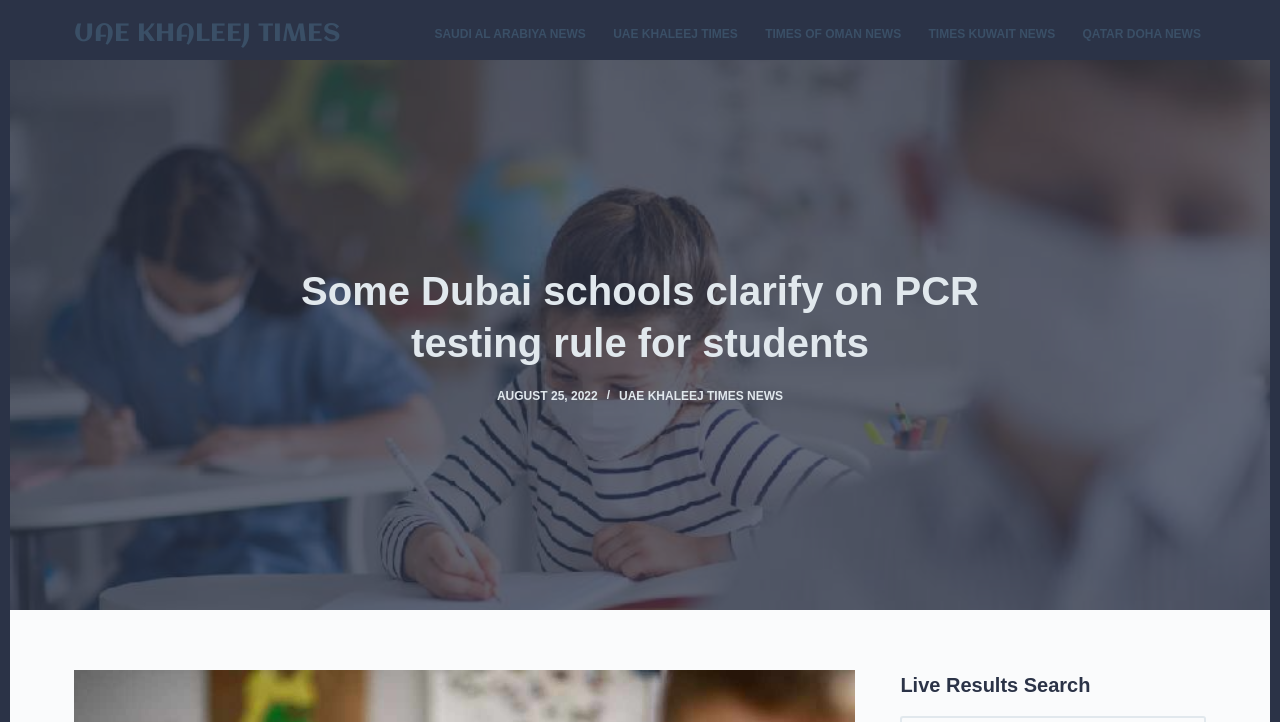What is the purpose of the 'Skip to content' link?
Provide a detailed and extensive answer to the question.

I found the answer by considering the typical behavior of a 'Skip to content' link. This type of link is usually provided to allow users to bypass the header and navigation sections of a webpage and jump directly to the main content. Therefore, the purpose of this link is to provide a shortcut to the main content of the webpage.